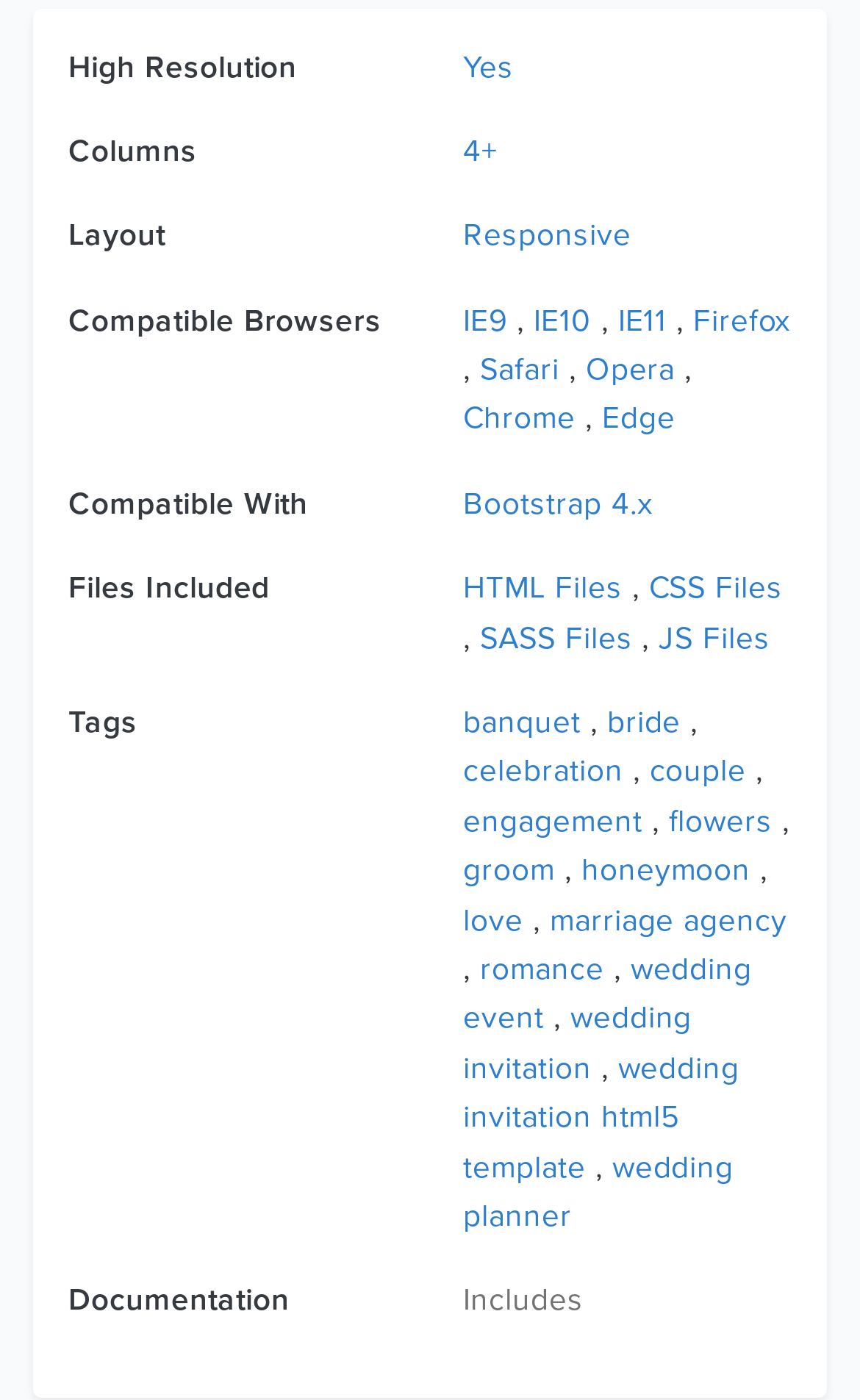Give a one-word or phrase response to the following question: How many browsers are compatible with this template?

8